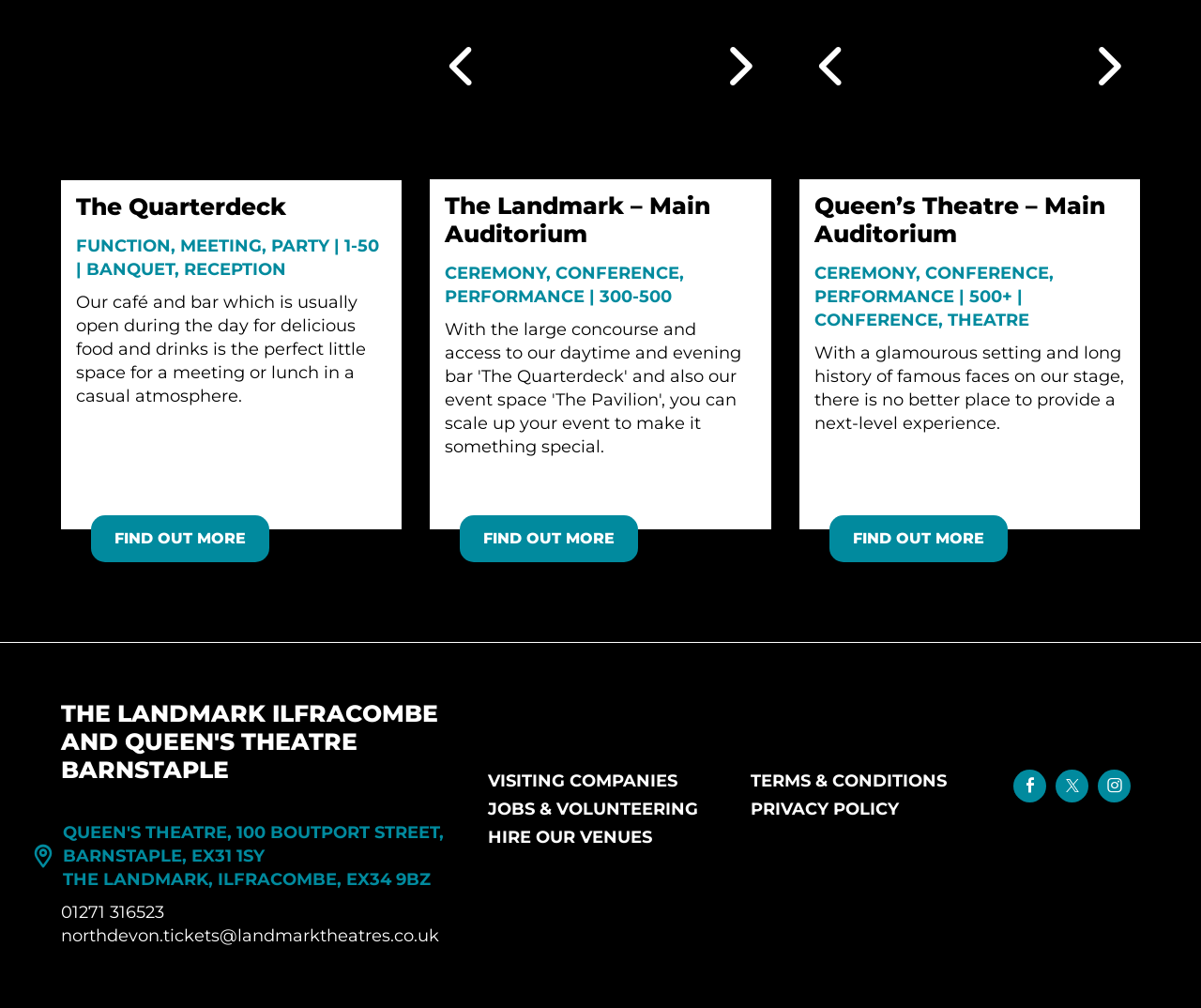What is the capacity of the Queen’s Theatre – Main Auditorium?
Please answer the question with a single word or phrase, referencing the image.

500+